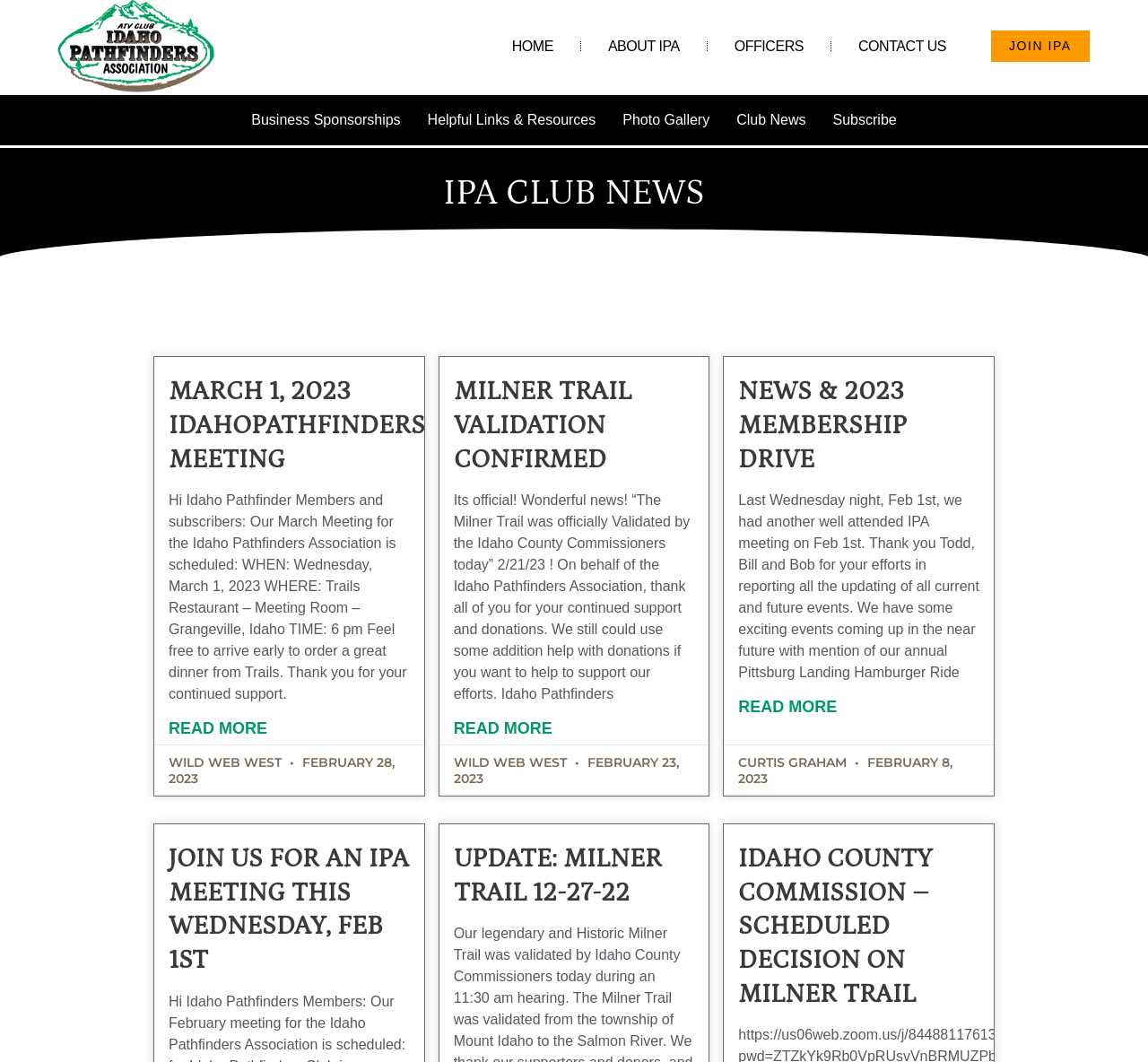What is the status of the Milner Trail?
Provide a detailed answer to the question, using the image to inform your response.

The status of the Milner Trail can be inferred from the article section with the heading 'MILNER TRAIL VALIDATION CONFIRMED', which mentions that the trail was officially validated by the Idaho County Commissioners.